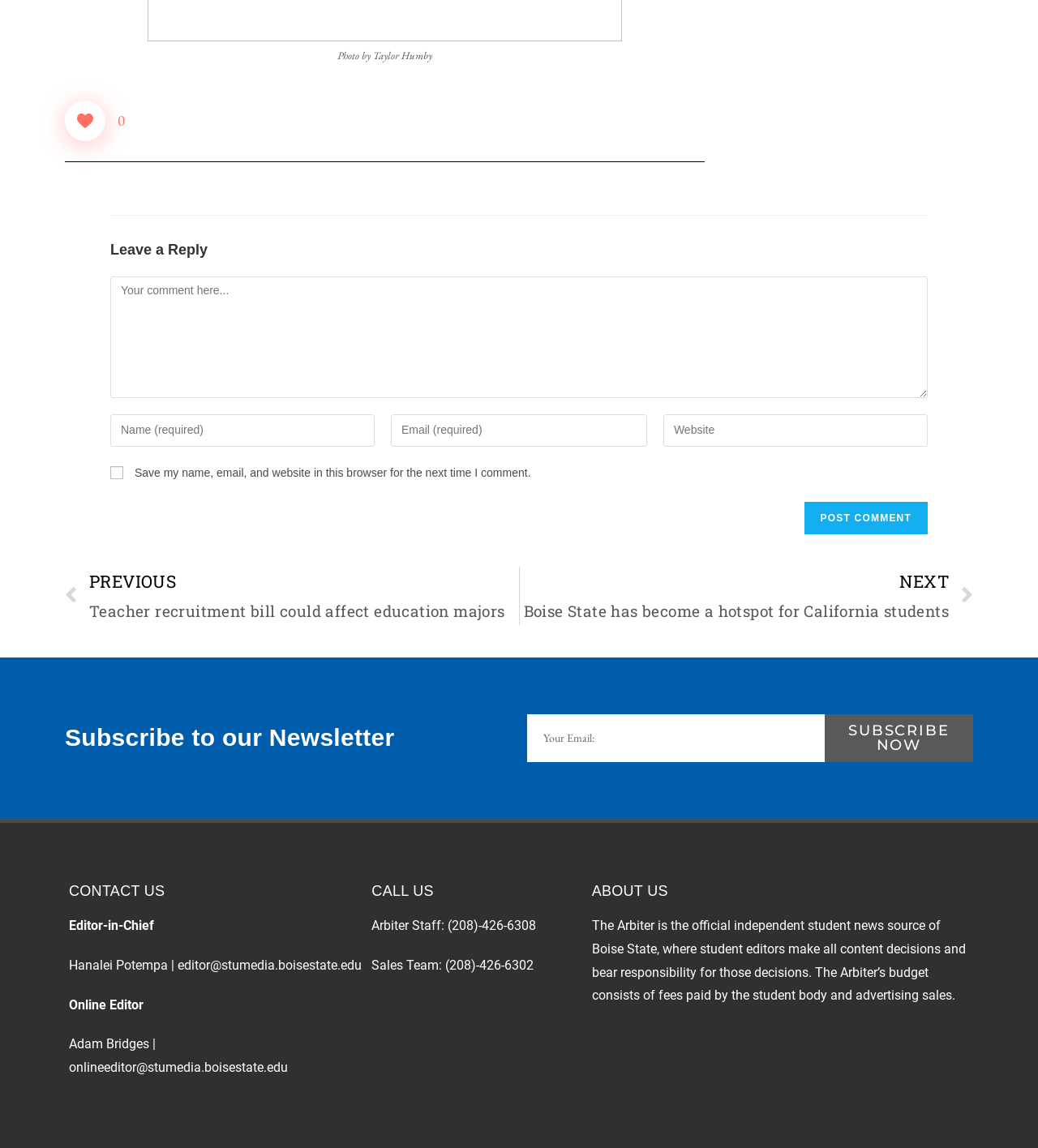What is the phone number of the Arbiter Staff?
Give a detailed response to the question by analyzing the screenshot.

The webpage has a section with contact information, including the phone number of the Arbiter Staff, which is '(208)-426-6308'.